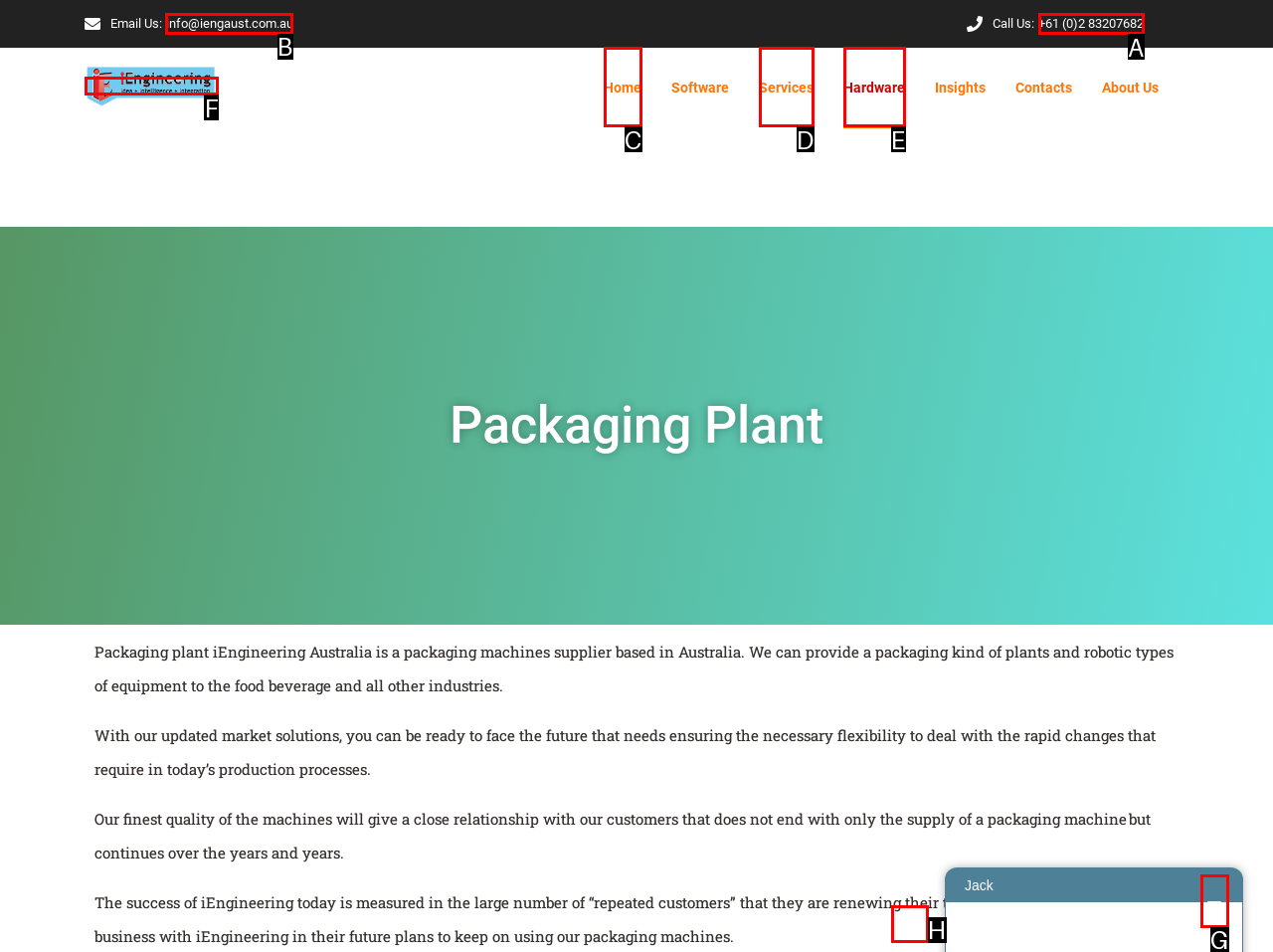Pick the HTML element that should be clicked to execute the task: Send an email to info@iengaust.com.au
Respond with the letter corresponding to the correct choice.

B